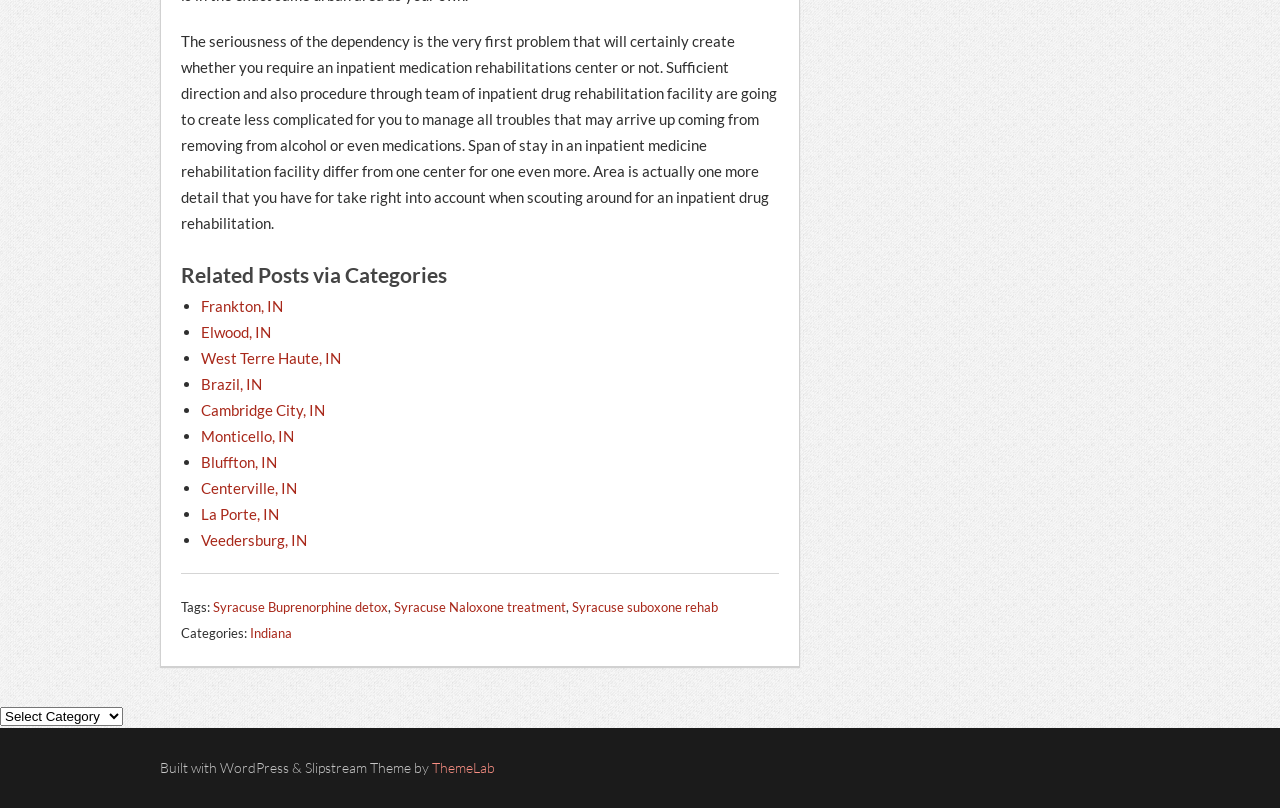Predict the bounding box of the UI element based on the description: "La Porte, IN". The coordinates should be four float numbers between 0 and 1, formatted as [left, top, right, bottom].

[0.157, 0.625, 0.218, 0.647]